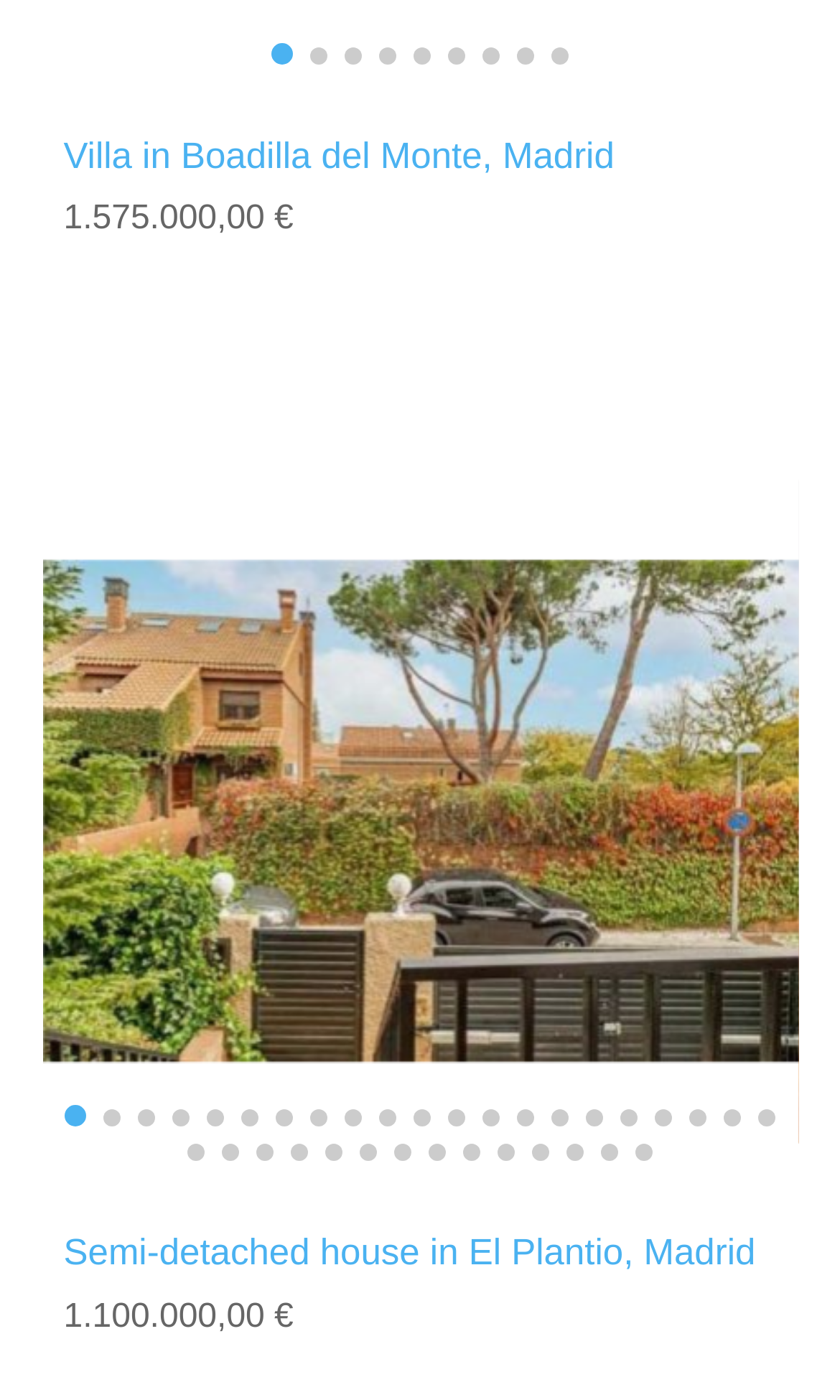What is the price of the semi-detached house?
Using the image, give a concise answer in the form of a single word or short phrase.

1.100.000,00 €